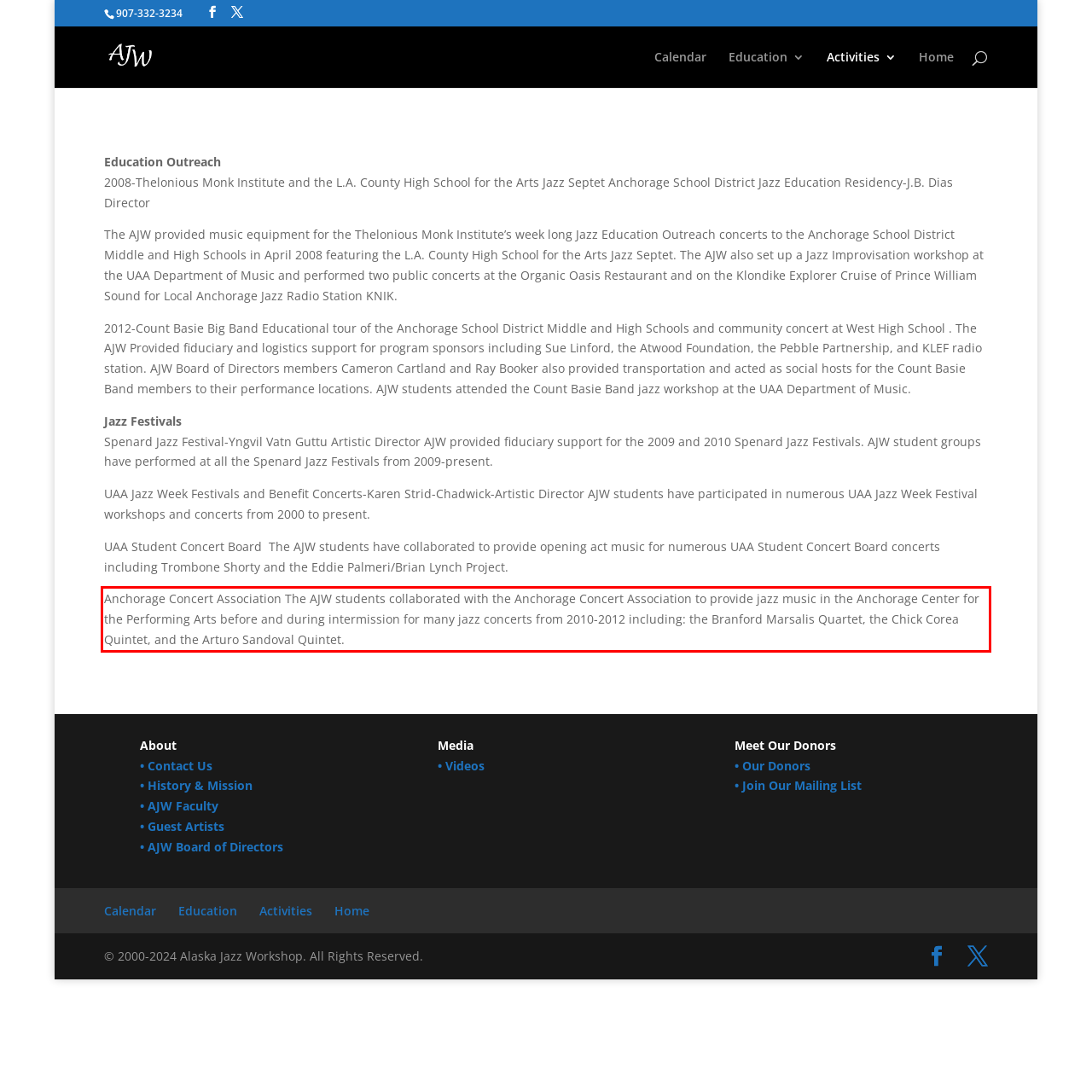Analyze the red bounding box in the provided webpage screenshot and generate the text content contained within.

Anchorage Concert Association The AJW students collaborated with the Anchorage Concert Association to provide jazz music in the Anchorage Center for the Performing Arts before and during intermission for many jazz concerts from 2010-2012 including: the Branford Marsalis Quartet, the Chick Corea Quintet, and the Arturo Sandoval Quintet.